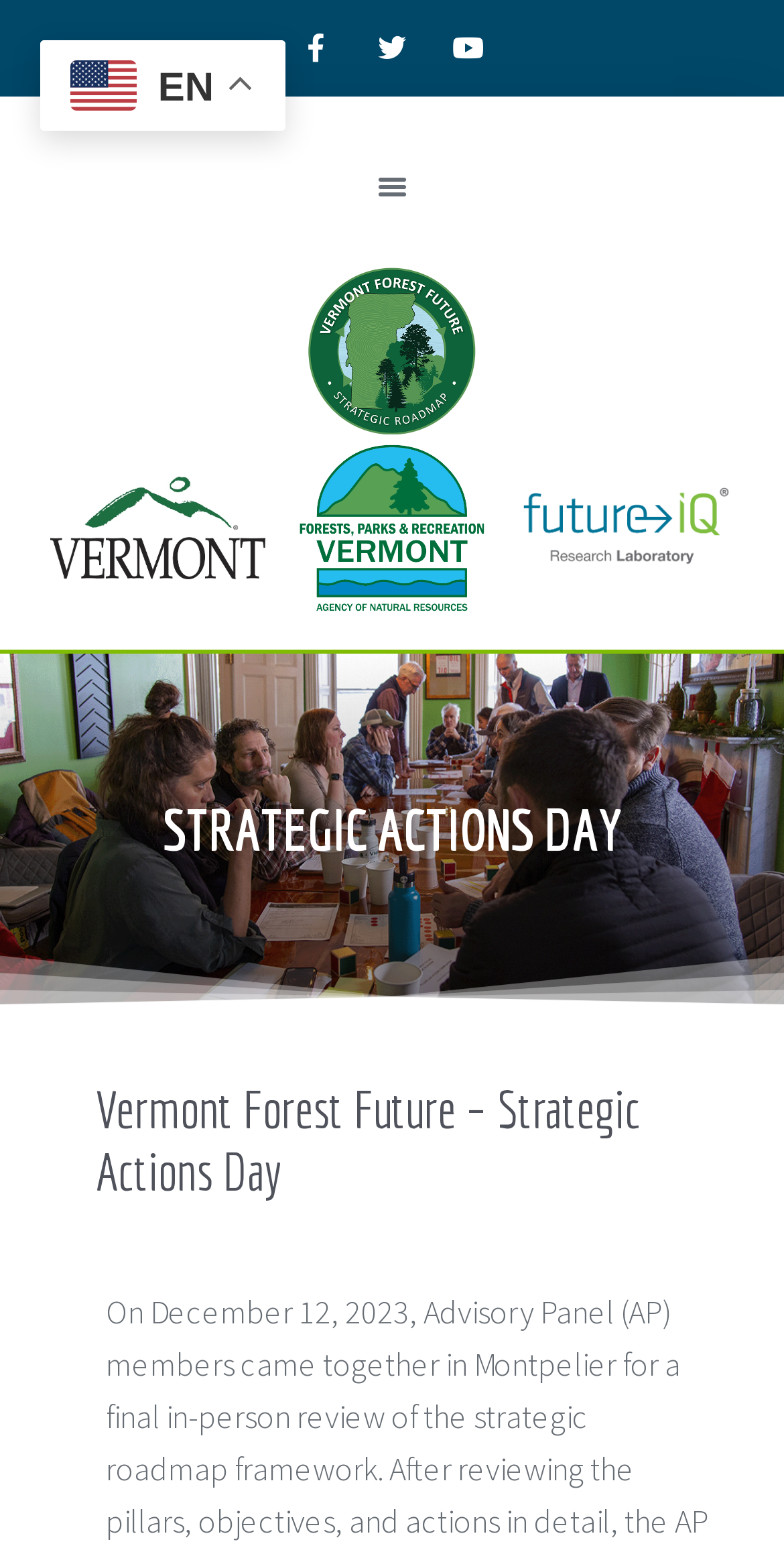Answer the question using only a single word or phrase: 
What is the language of the webpage?

English